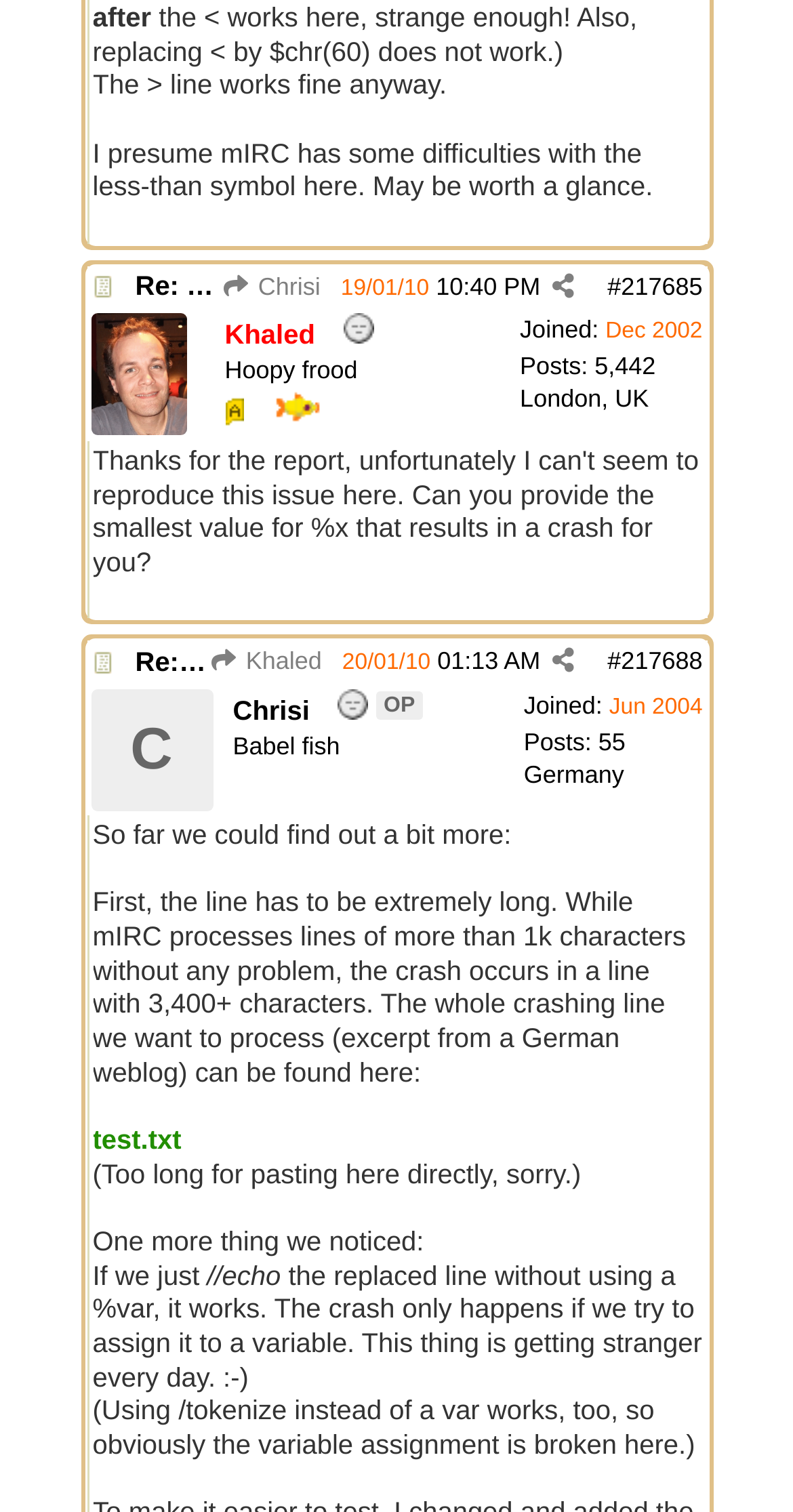Please identify the bounding box coordinates of the element that needs to be clicked to execute the following command: "Click the link 'Khaled'". Provide the bounding box using four float numbers between 0 and 1, formatted as [left, top, right, bottom].

[0.114, 0.273, 0.237, 0.292]